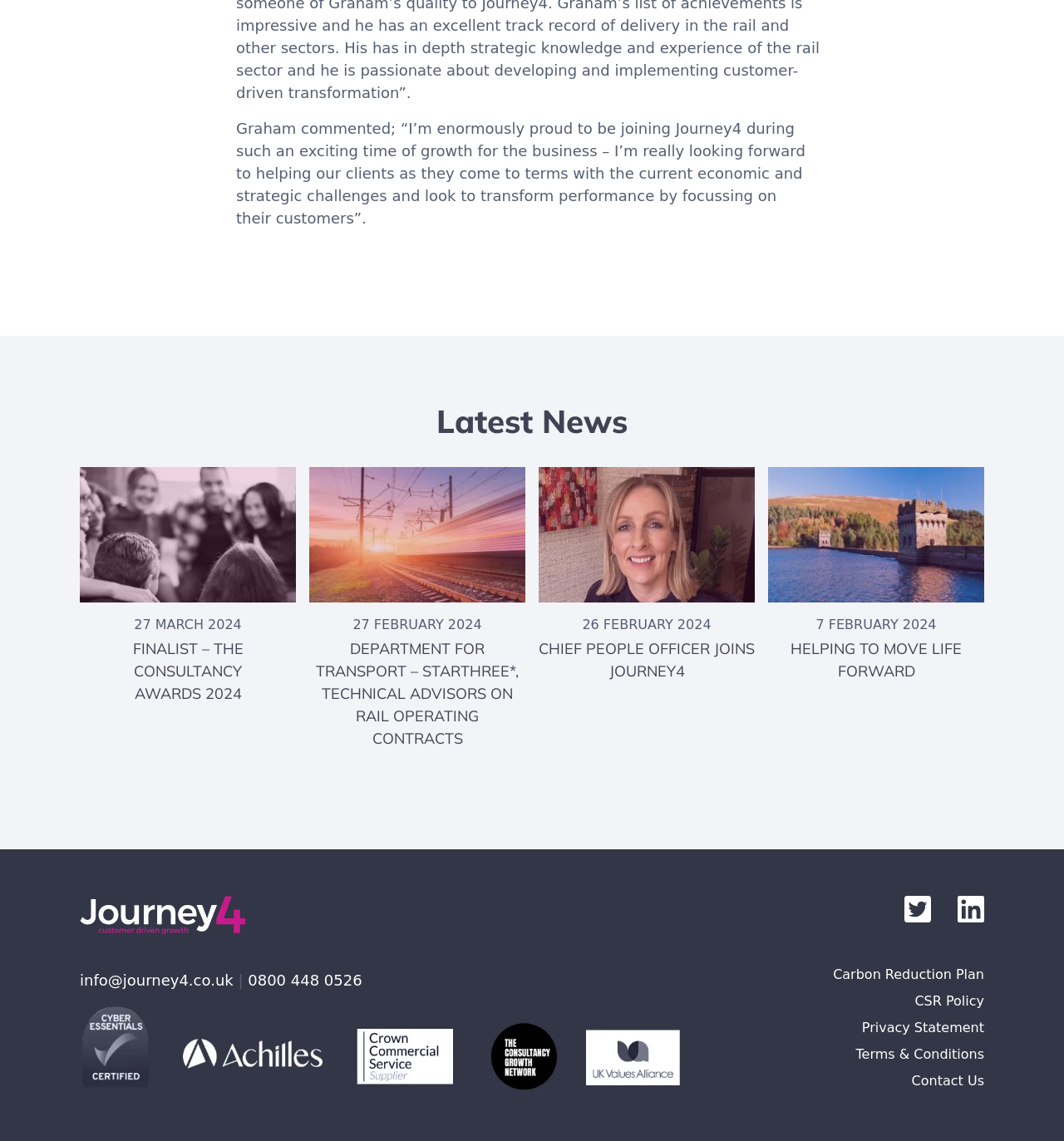Answer the following query with a single word or phrase:
What is the contact email address?

info@journey4.co.uk